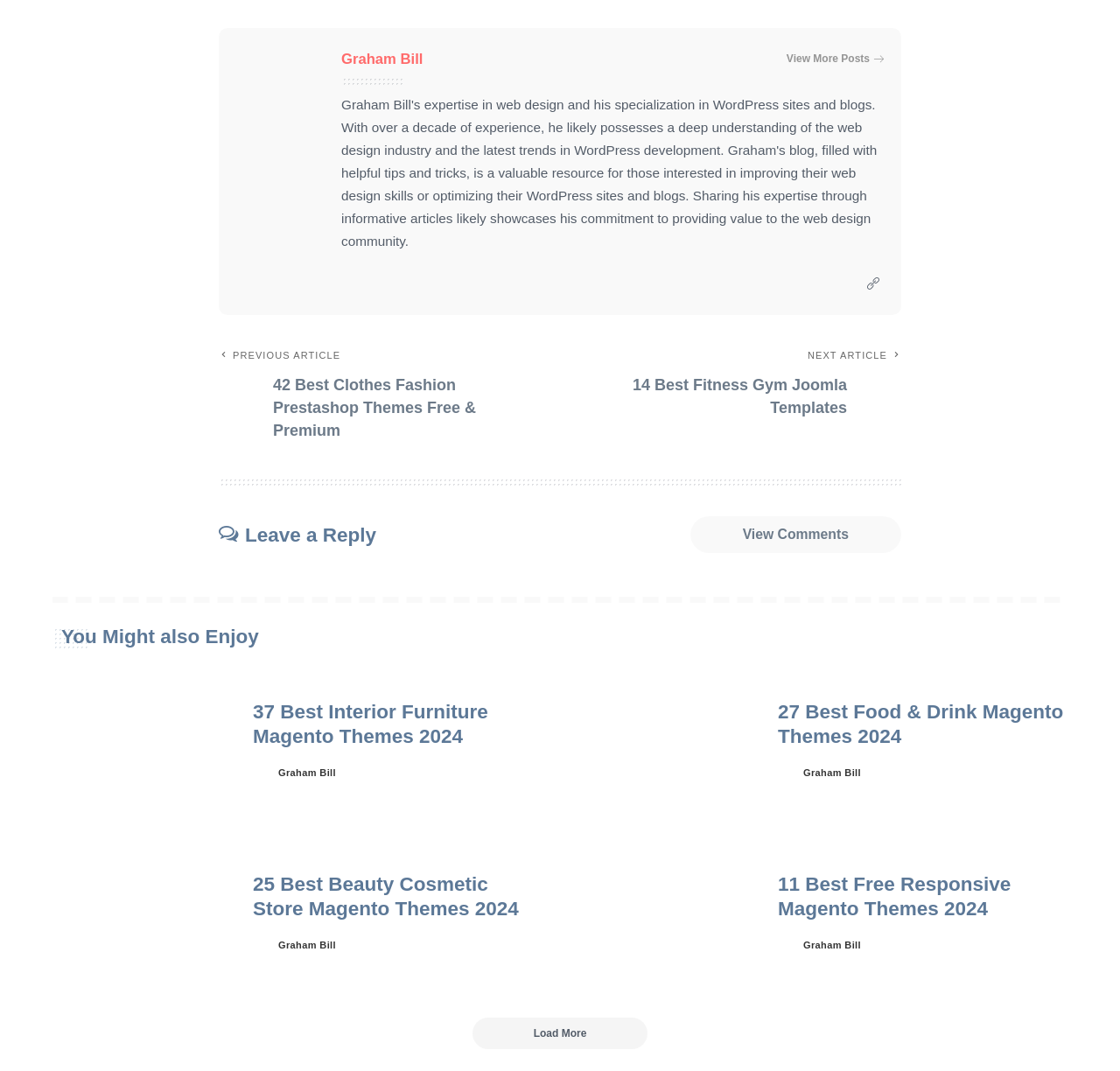Find the bounding box coordinates for the area you need to click to carry out the instruction: "Load more". The coordinates should be four float numbers between 0 and 1, indicated as [left, top, right, bottom].

[0.422, 0.95, 0.578, 0.98]